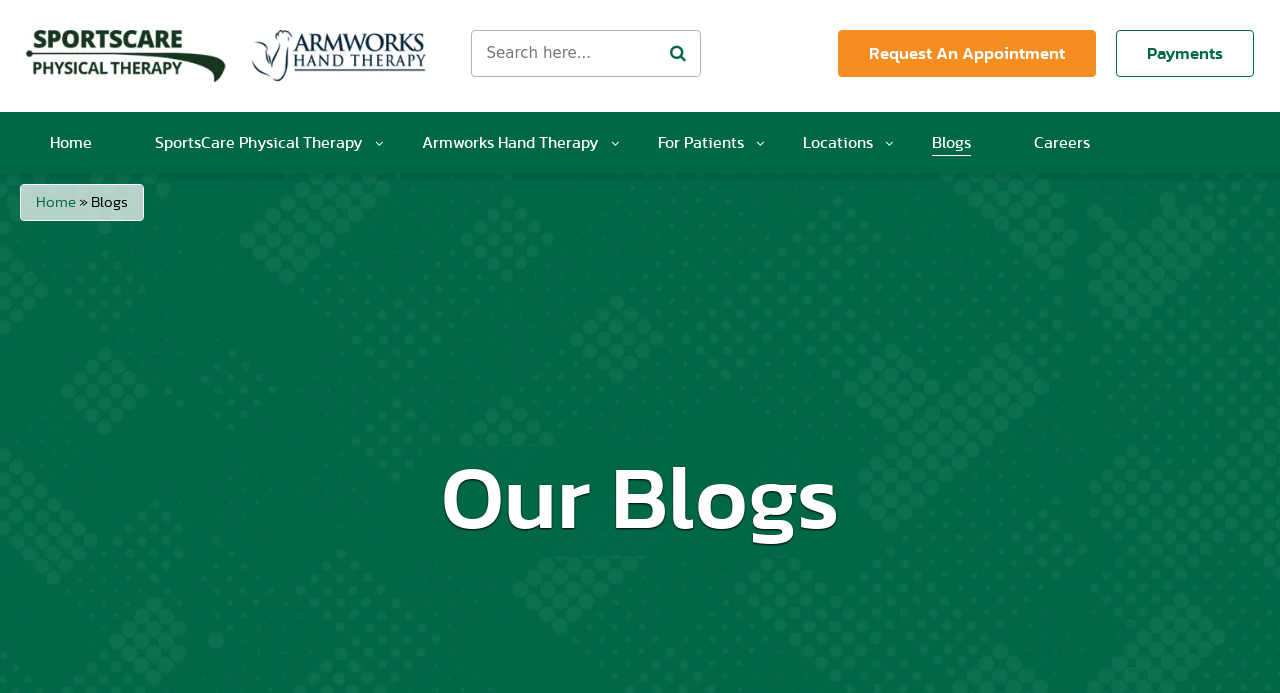Give a concise answer using only one word or phrase for this question:
What is the text on the top-left corner of the webpage?

SportsCare Physical Therapy. Armworks Hand Therapy